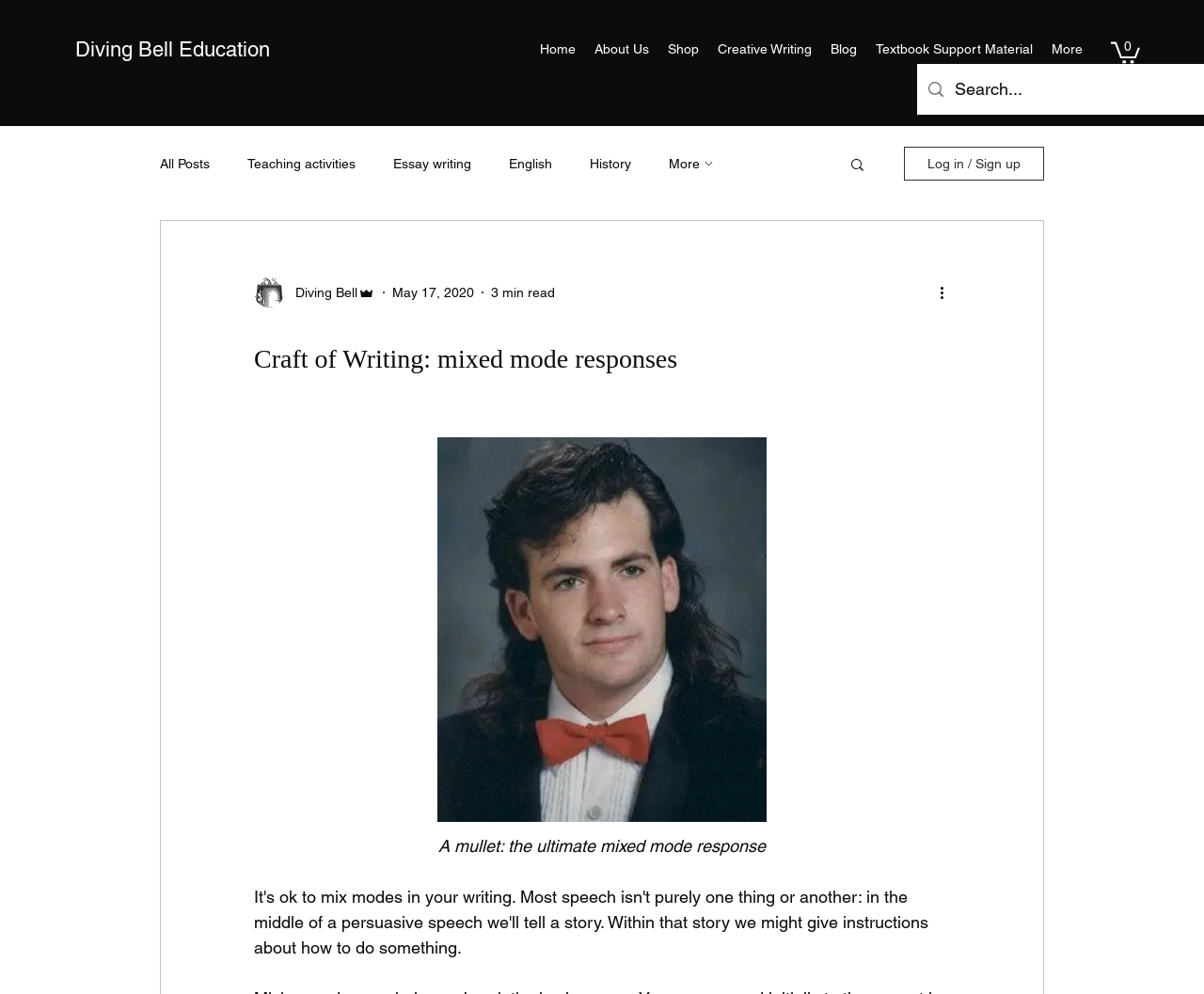Locate the bounding box coordinates of the area where you should click to accomplish the instruction: "View the 'Blog' page".

[0.682, 0.035, 0.72, 0.063]